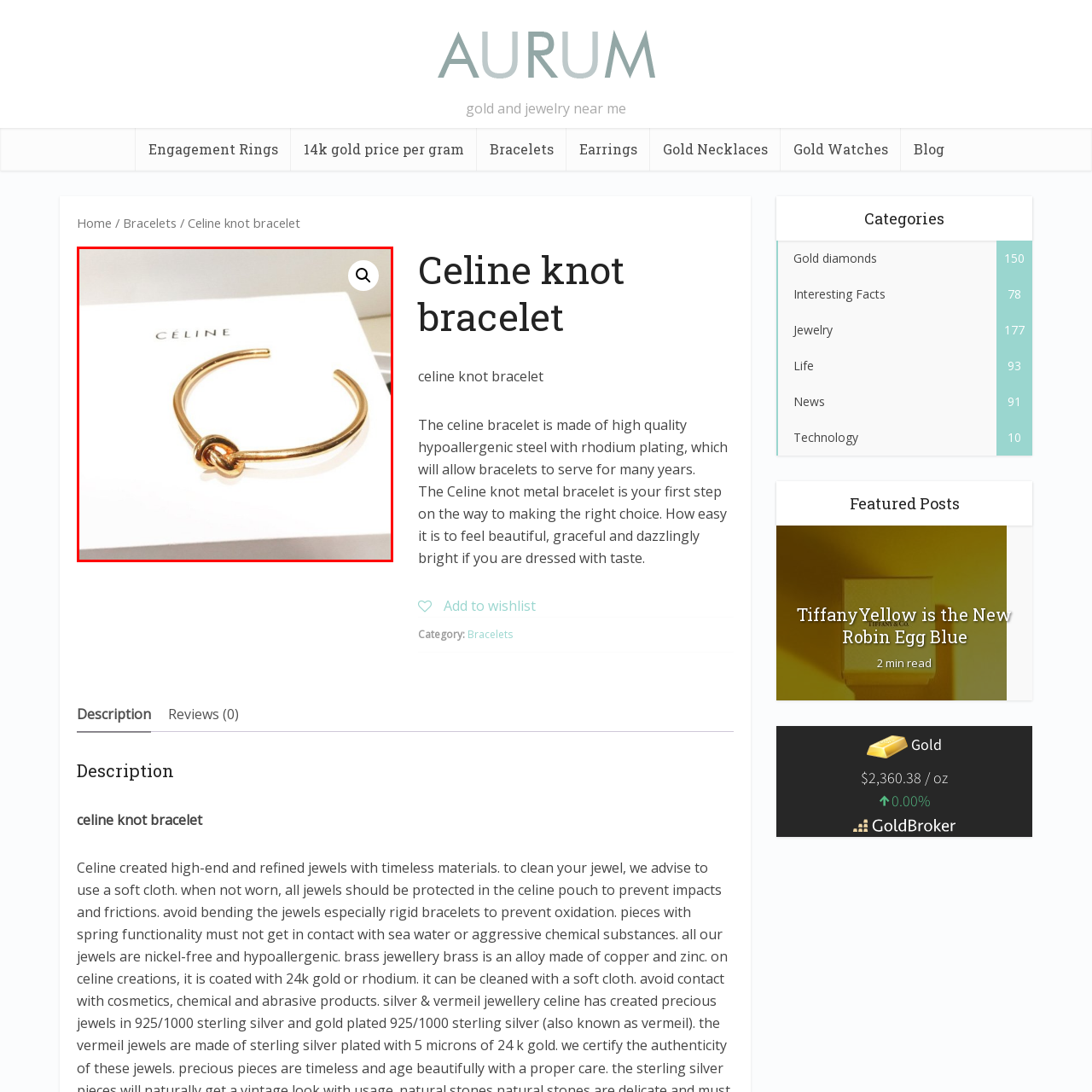Is the bracelet suitable for formal occasions?
Check the image enclosed by the red bounding box and reply to the question using a single word or phrase.

Yes